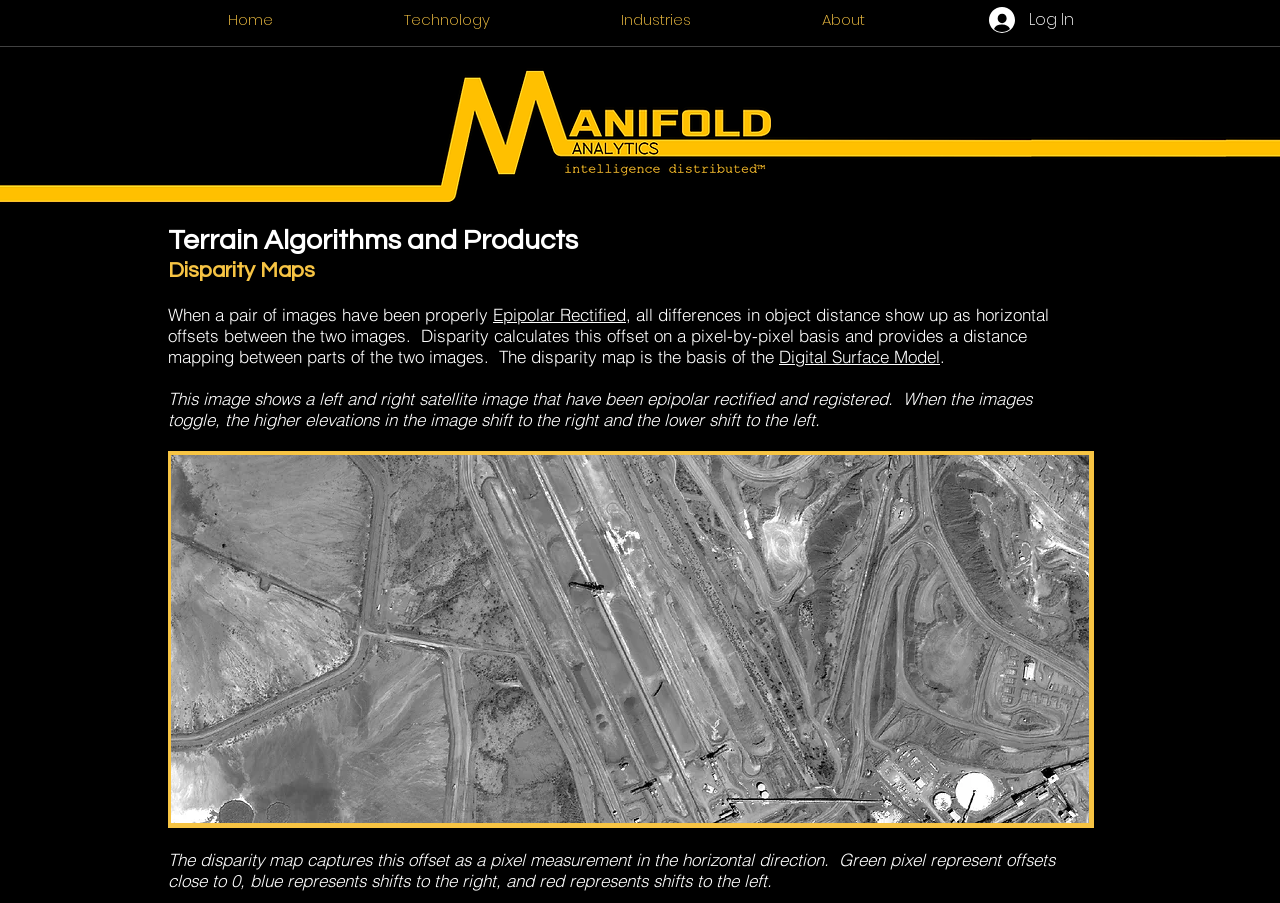What is the purpose of Disparity Maps?
Please describe in detail the information shown in the image to answer the question.

According to the webpage, Disparity Maps calculate the offset on a pixel-by-pixel basis and provide a distance mapping between parts of the two images. This is evident from the text that explains how Disparity calculates this offset and provides a distance mapping.